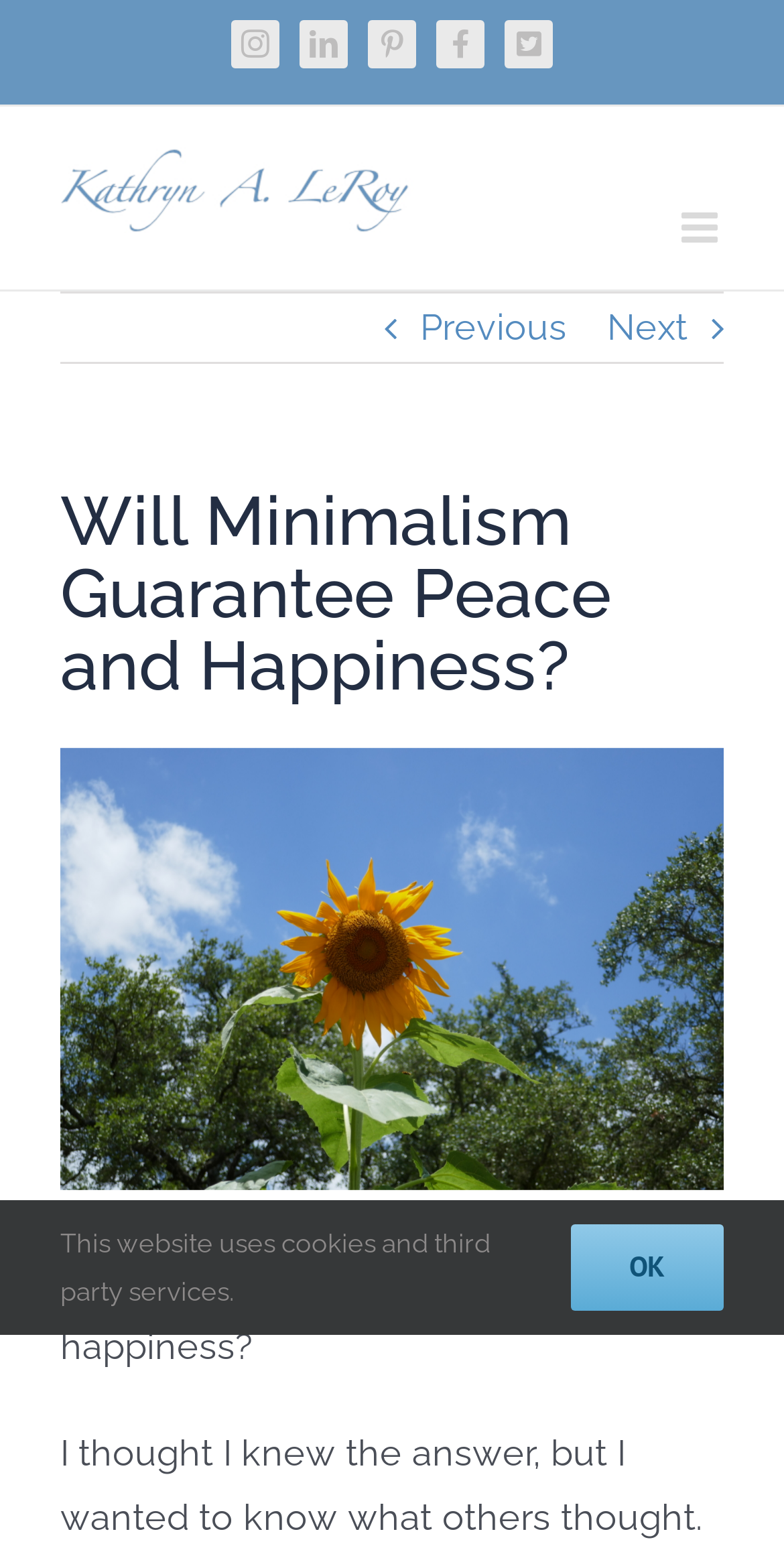Identify the bounding box coordinates of the specific part of the webpage to click to complete this instruction: "Click the Instagram link".

[0.295, 0.013, 0.356, 0.044]